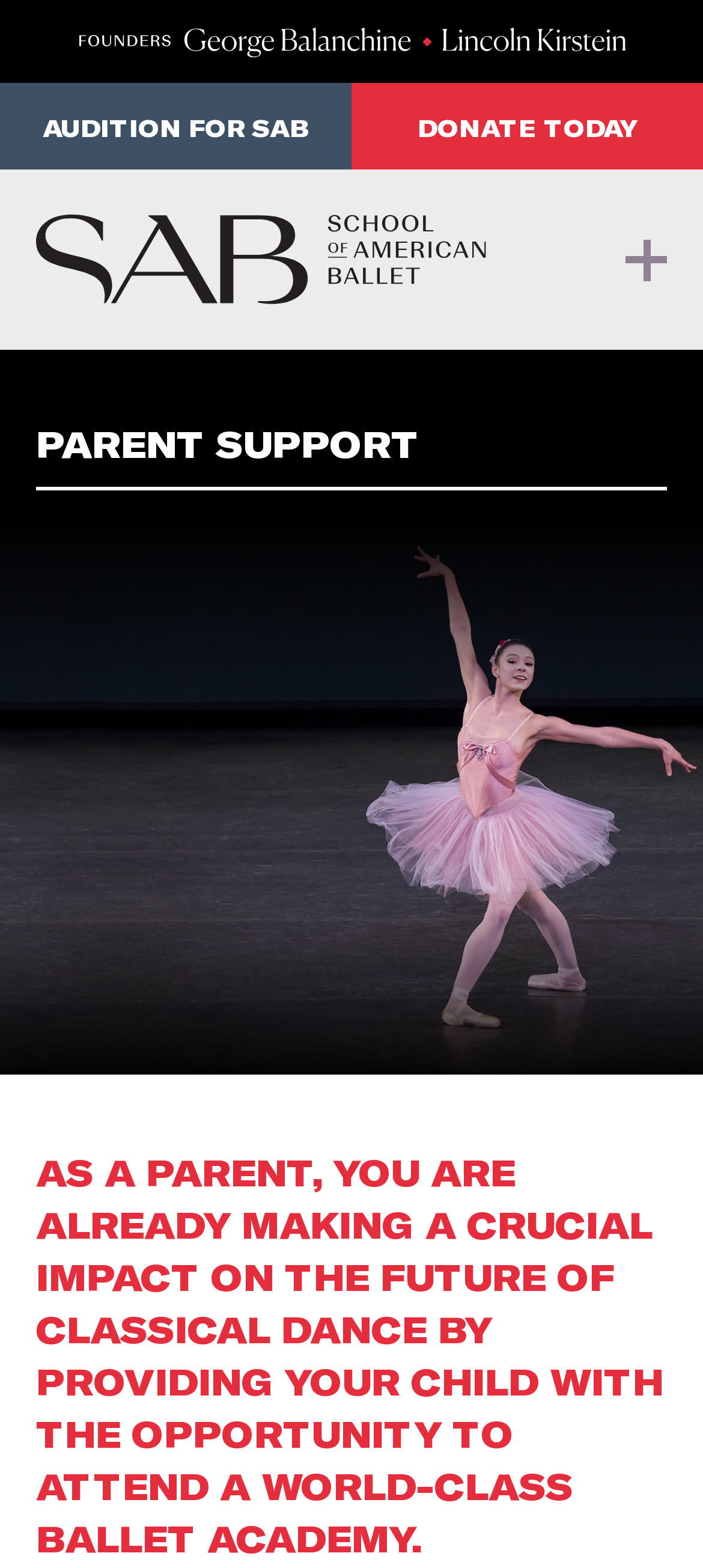Use a single word or phrase to answer the question:
How many links are available in the top section?

3